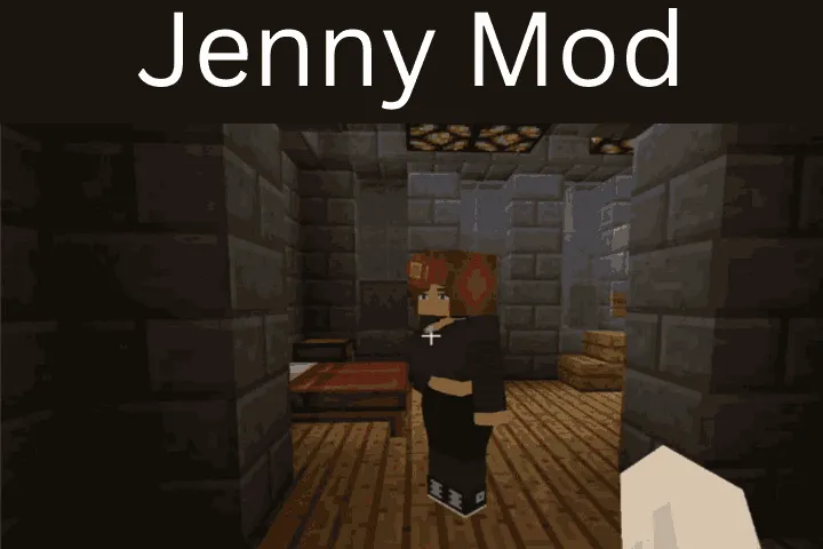Please provide a comprehensive response to the question based on the details in the image: What is the source of light in the room?

According to the caption, the room is 'brightly lit by overhead lamps', which implies that the lamps are the primary source of light in the room.